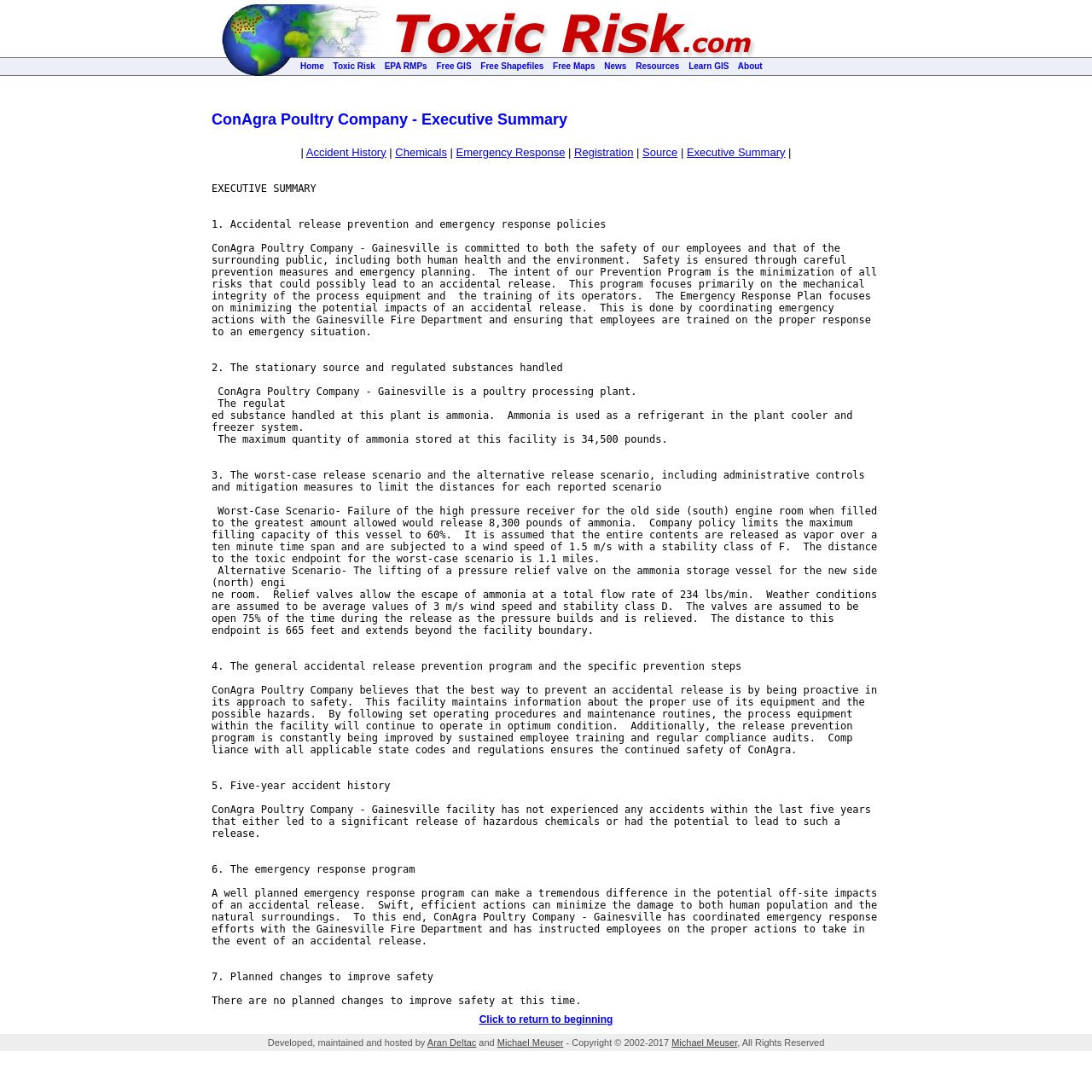Explain the webpage in detail, including its primary components.

This webpage is about toxic chemical pollution releases and schools in a community, based on the latest EPA TRI data. At the top, there are nine links: "Home", "Toxic Risk", "EPA RMPs", "Free GIS", "Free Shapefiles", "Free Maps", "News", "Resources", and "Learn GIS", followed by "About" on the right. 

Below these links, there is a table with a heading "ConAgra Poultry Company - Executive Summary" and several links underneath, including "Accident History", "Chemicals", "Emergency Response", "Registration", "Source", and "Executive Summary". 

The main content of the webpage is a detailed executive summary of ConAgra Poultry Company - Gainesville, which includes information about accidental release prevention and emergency response policies, the stationary source and regulated substances handled, the worst-case release scenario and the alternative release scenario, the general accidental release prevention program, the five-year accident history, the emergency response program, and planned changes to improve safety. 

At the bottom of the page, there is a link to return to the beginning, followed by credits and copyright information, including the names of the developers and maintainers of the webpage.